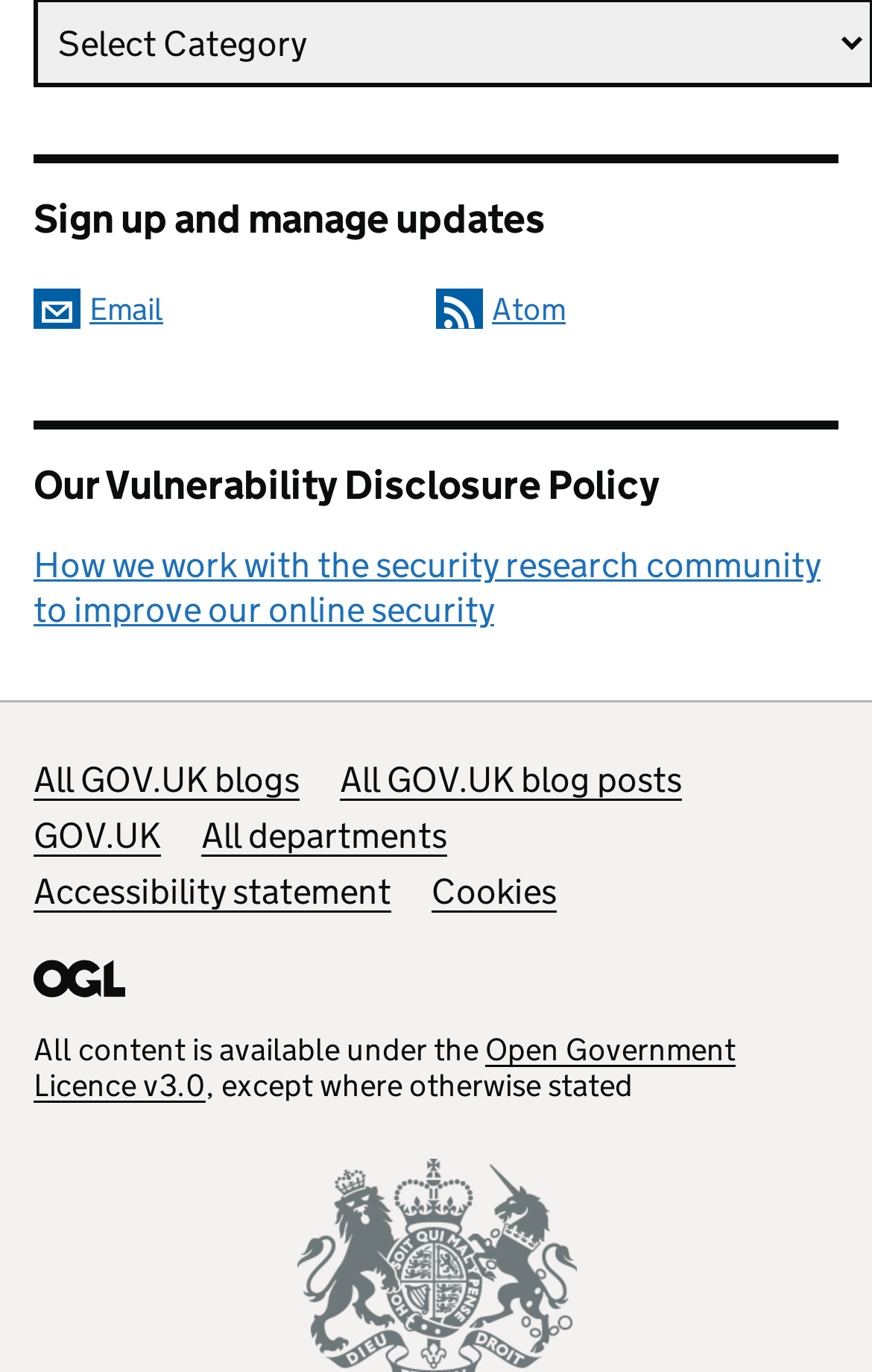How many ways are provided to subscribe to updates?
Utilize the information in the image to give a detailed answer to the question.

The webpage provides two ways to subscribe to updates: by email and by using a feed reader to subscribe to the Atom feed. Therefore, there are two ways to subscribe to updates.